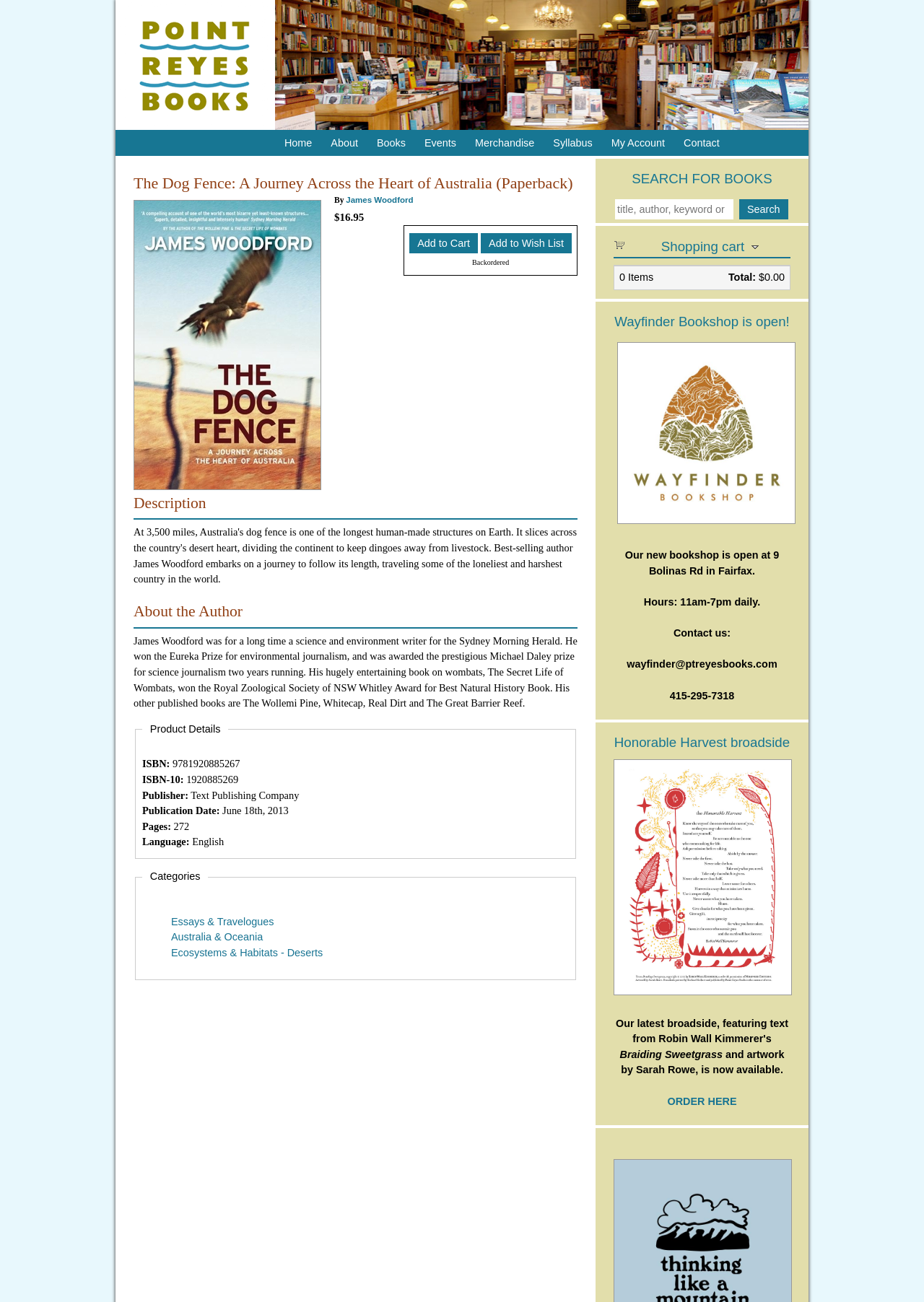Could you determine the bounding box coordinates of the clickable element to complete the instruction: "Search for books"? Provide the coordinates as four float numbers between 0 and 1, i.e., [left, top, right, bottom].

[0.664, 0.152, 0.702, 0.16]